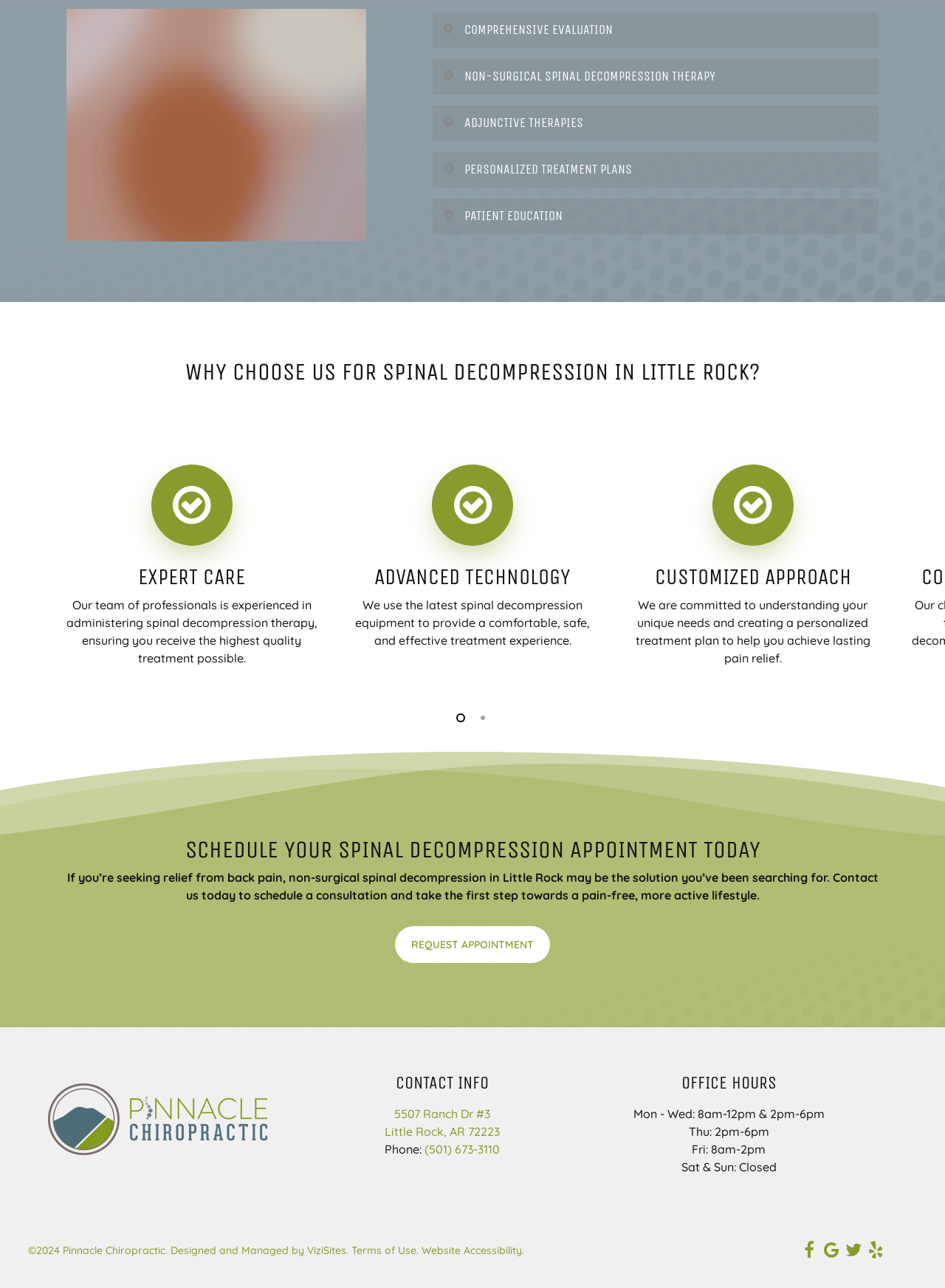Using the provided element description: "Terms of Use.", determine the bounding box coordinates of the corresponding UI element in the screenshot.

[0.372, 0.965, 0.443, 0.976]